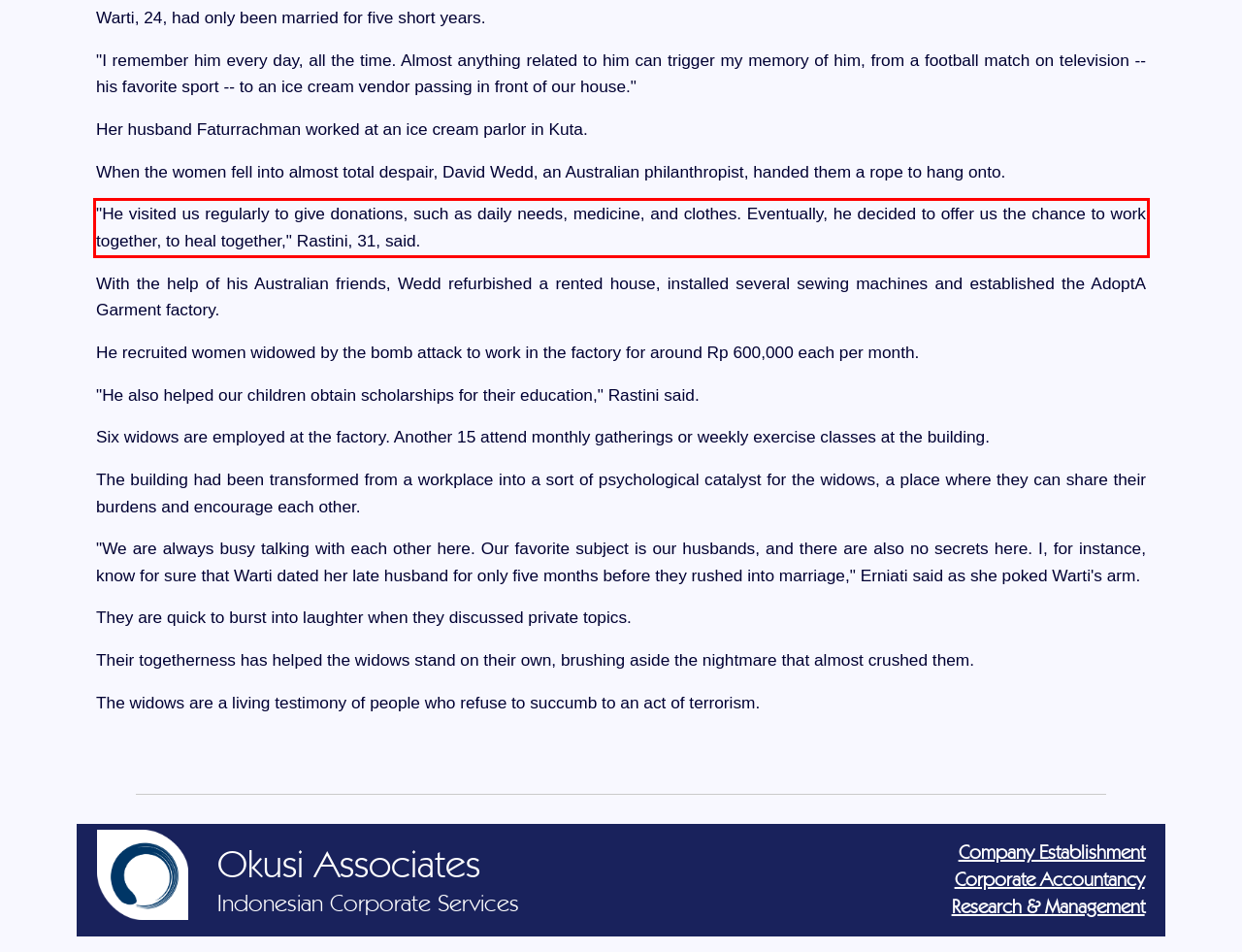You have a screenshot of a webpage with a UI element highlighted by a red bounding box. Use OCR to obtain the text within this highlighted area.

"He visited us regularly to give donations, such as daily needs, medicine, and clothes. Eventually, he decided to offer us the chance to work together, to heal together," Rastini, 31, said.